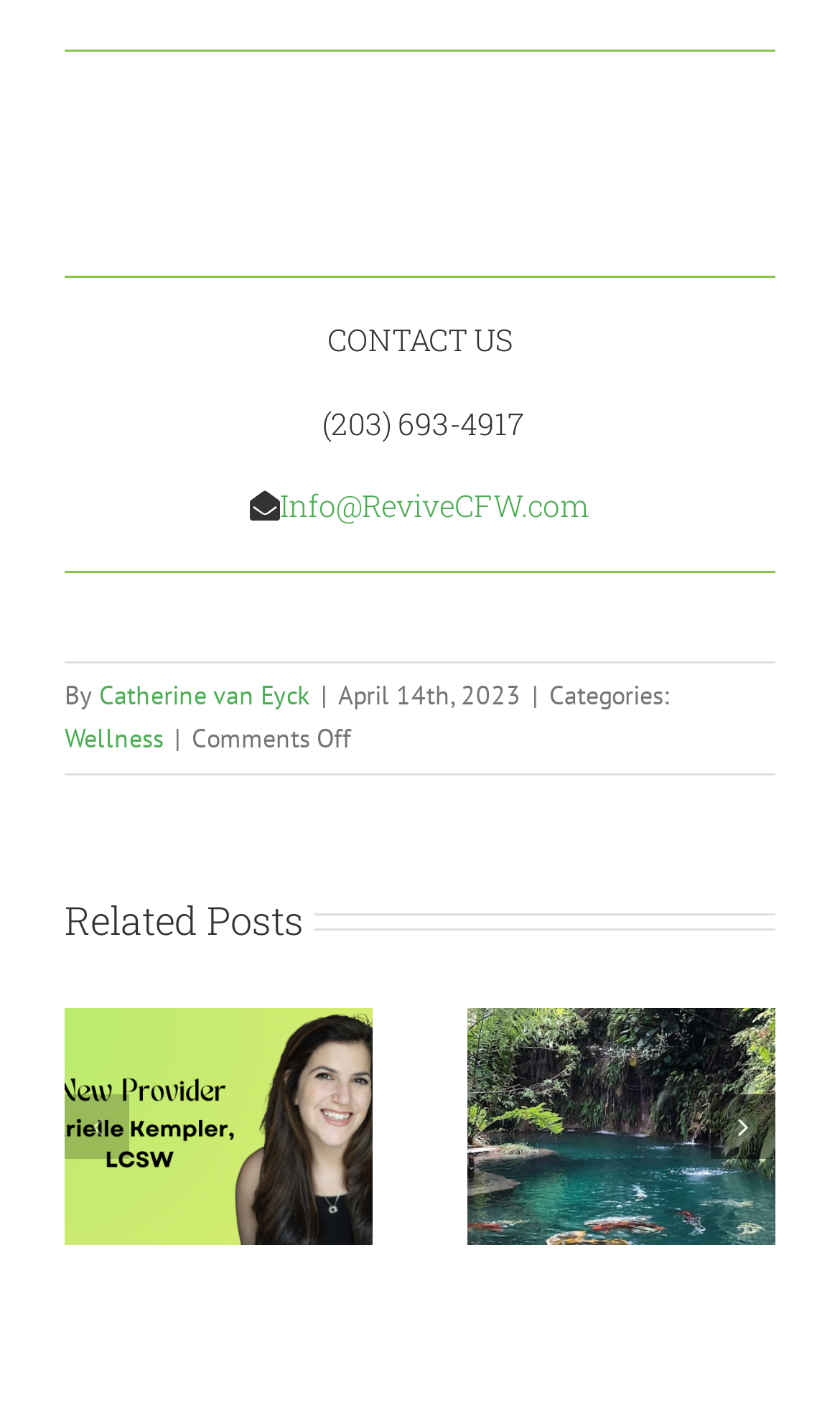Carefully examine the image and provide an in-depth answer to the question: What is the title of the first related post?

The title of the first related post can be found in the image element with the text 'Welcome to Revive, Arielle Kempler, LCSW' which is located in the first group element.